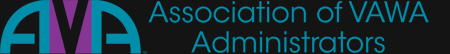Provide a single word or phrase to answer the given question: 
What is the tone of the full name 'Association of VAWA Administrators'?

Turquoise